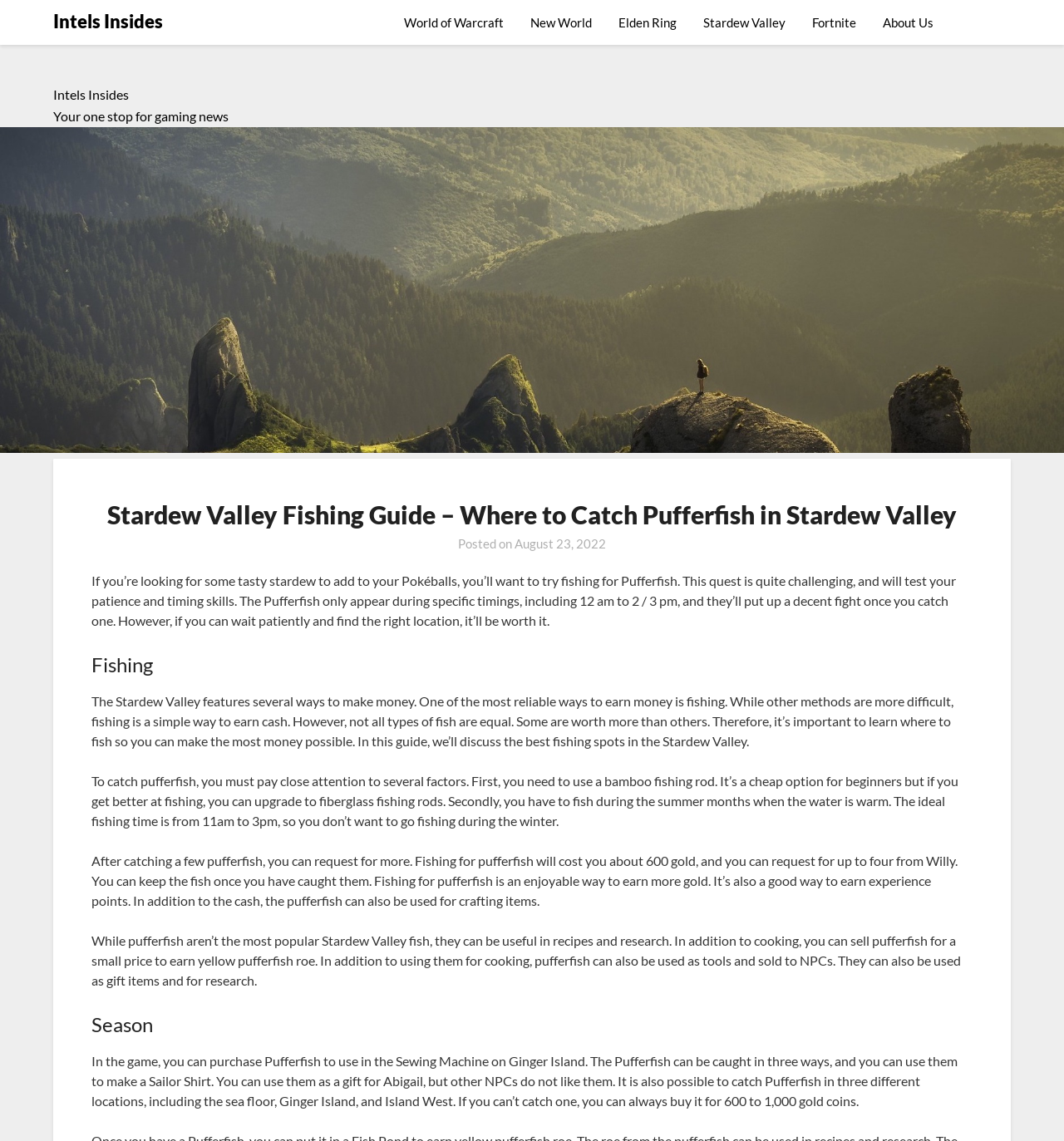Please determine the bounding box coordinates of the element's region to click for the following instruction: "Click on the 'Stardew Valley' link".

[0.649, 0.0, 0.751, 0.04]